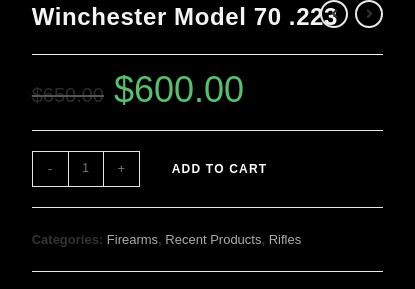Offer a detailed narrative of the scene depicted in the image.

This image showcases the product information for the **Winchester Model 70 .223**, a high-quality firearm available for purchase. The displayed price is marked down to **$600.00**, previously listed at **$650.00**, highlighting a limited-time offer. 

Below the price, there is a control for adjusting the quantity of the product, featuring buttons to decrease and increase the number of items. To proceed with the purchase, customers can click the prominent **"ADD TO CART"** button. This section is categorized under **Firearms, Recent Products,** and **Rifles**, indicating its relevance within these product groups. 

Overall, this image emphasizes ease of access for potential buyers to choose their desired quantity and make a seamless purchase of the Winchester Model 70 .223 online.